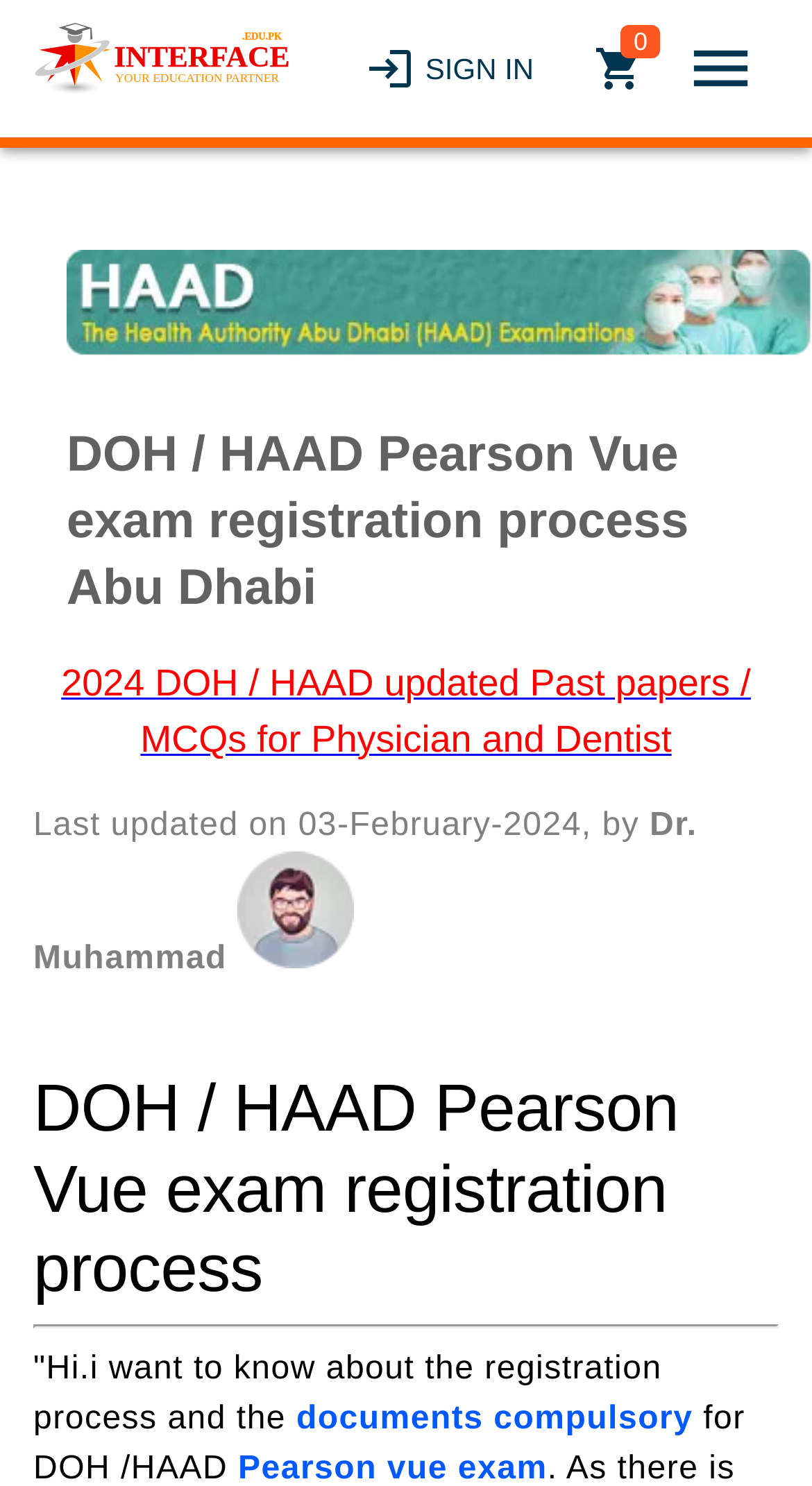What is the link below the registration process text?
Using the image, provide a detailed and thorough answer to the question.

The link below the registration process text is labeled '2024 DOH / HAAD updated Past papers / MCQs for Physician and Dentist', suggesting that it leads to a page with updated past papers and MCQs for physicians and dentists.